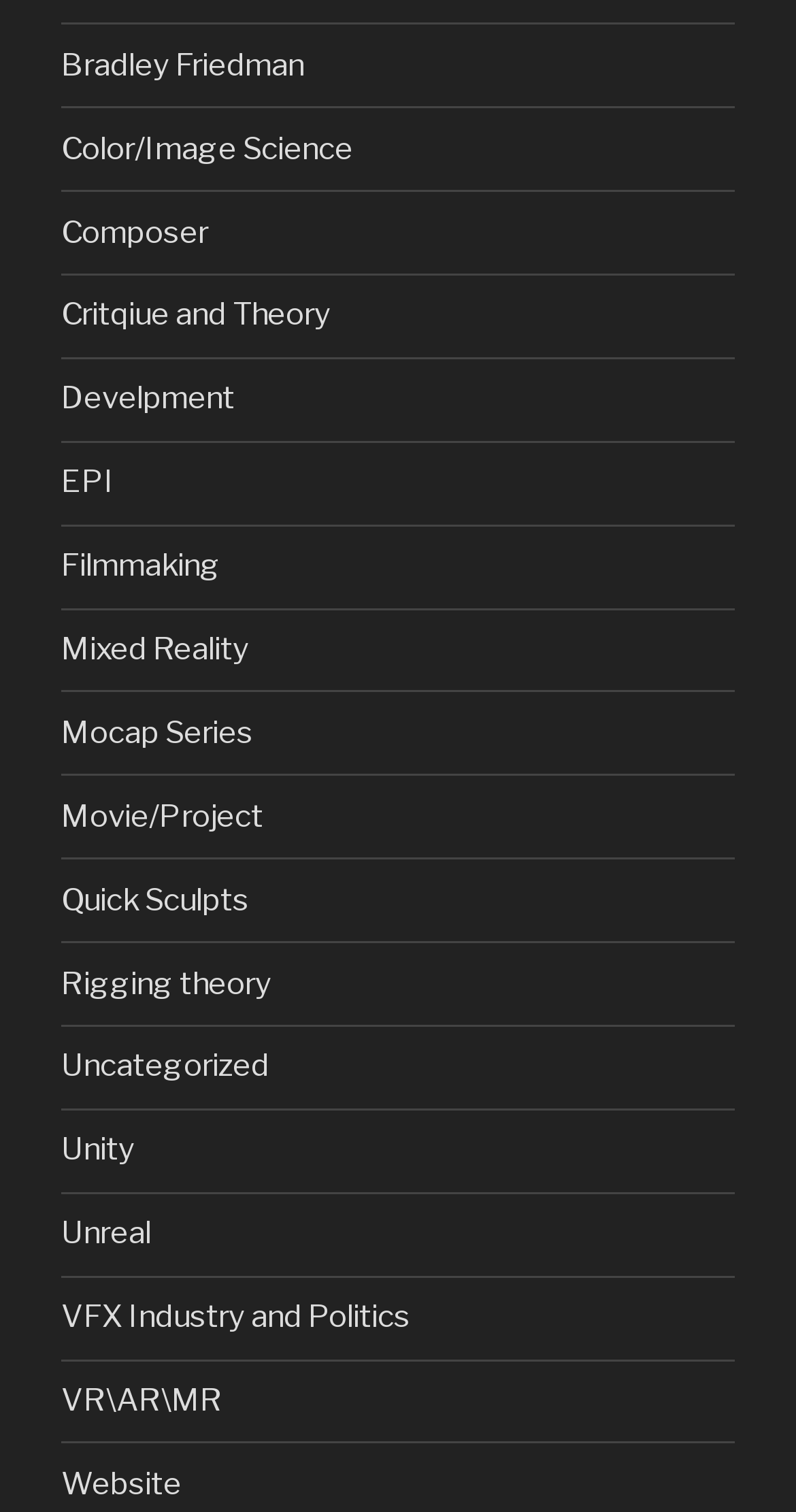Provide the bounding box coordinates of the HTML element this sentence describes: "aria-label="NWN home page"". The bounding box coordinates consist of four float numbers between 0 and 1, i.e., [left, top, right, bottom].

None